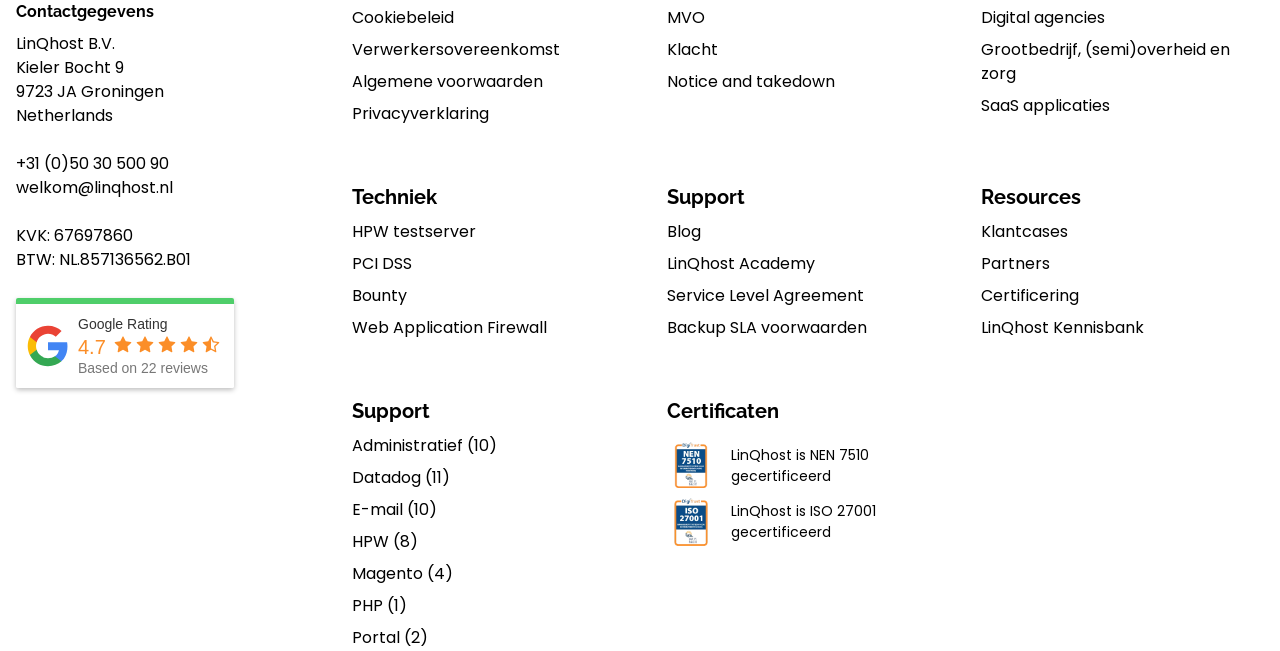Please identify the bounding box coordinates of the element's region that needs to be clicked to fulfill the following instruction: "Click the link to view LinQhost Academy". The bounding box coordinates should consist of four float numbers between 0 and 1, i.e., [left, top, right, bottom].

[0.521, 0.386, 0.742, 0.423]